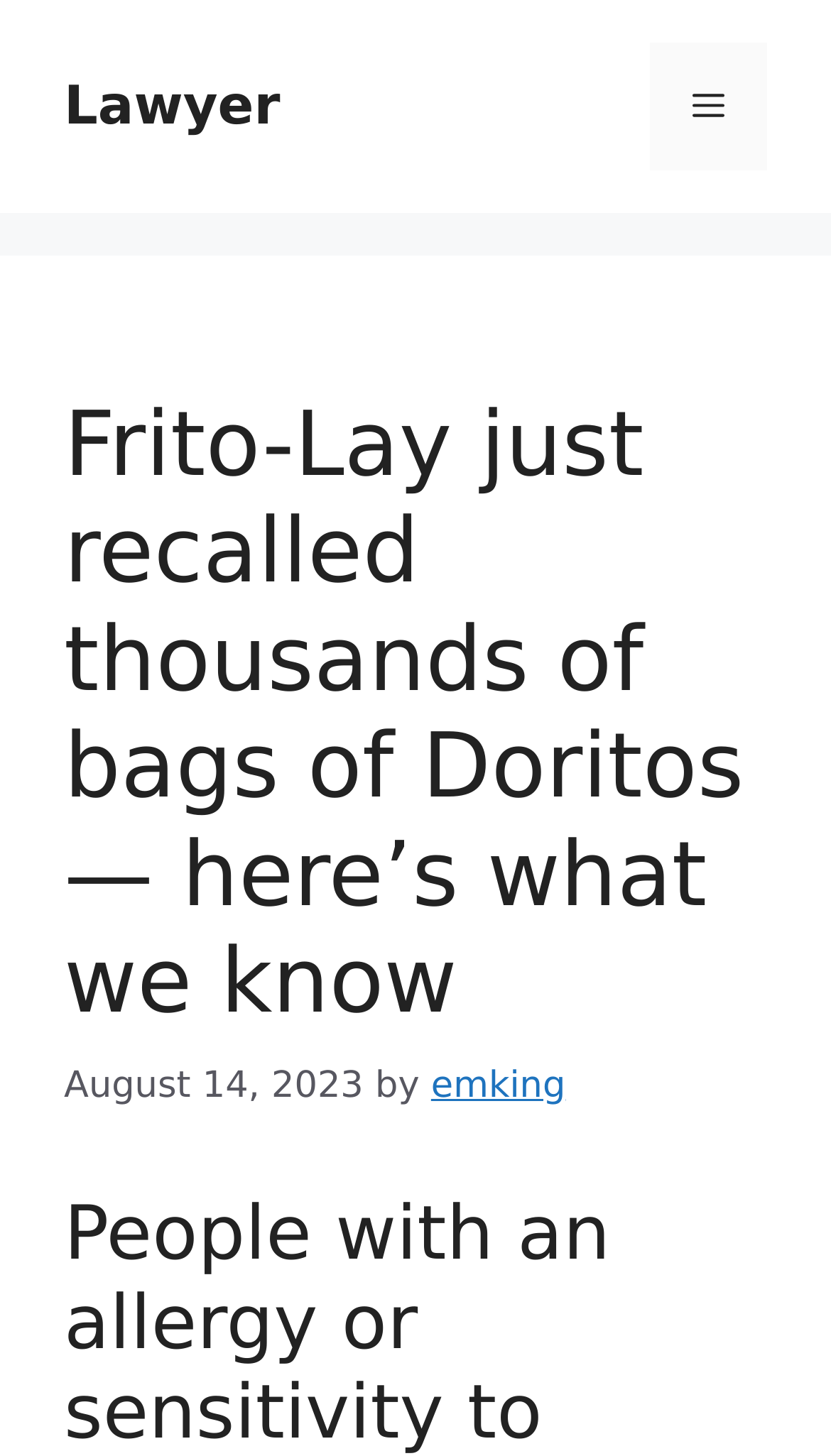When was the article published?
Ensure your answer is thorough and detailed.

The publication date of the article can be found in the header section of the webpage, where the time and author information are displayed. The text 'August 14, 2023' is shown, indicating that the article was published on this date.